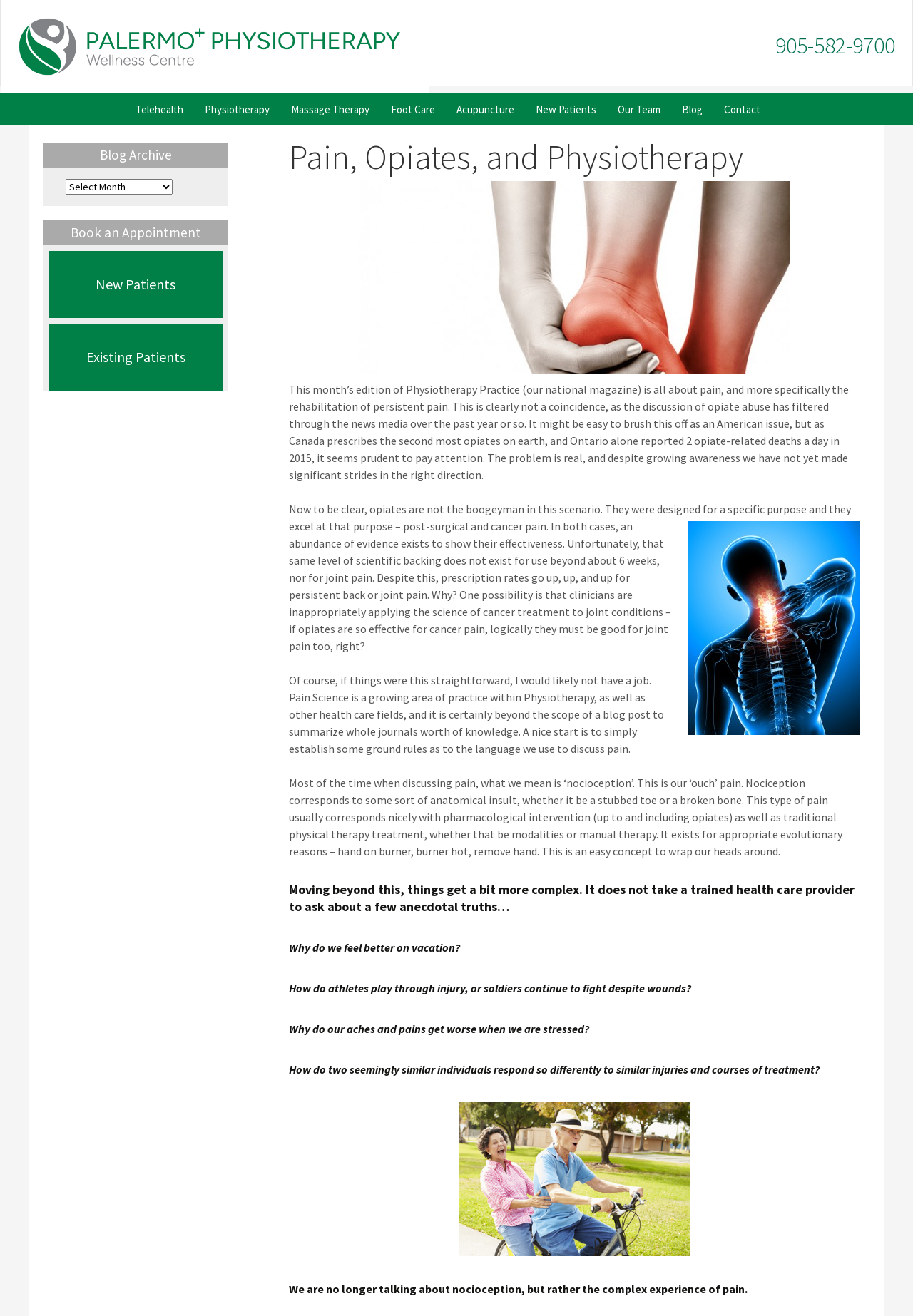Could you determine the bounding box coordinates of the clickable element to complete the instruction: "Book an appointment"? Provide the coordinates as four float numbers between 0 and 1, i.e., [left, top, right, bottom].

[0.047, 0.168, 0.25, 0.187]